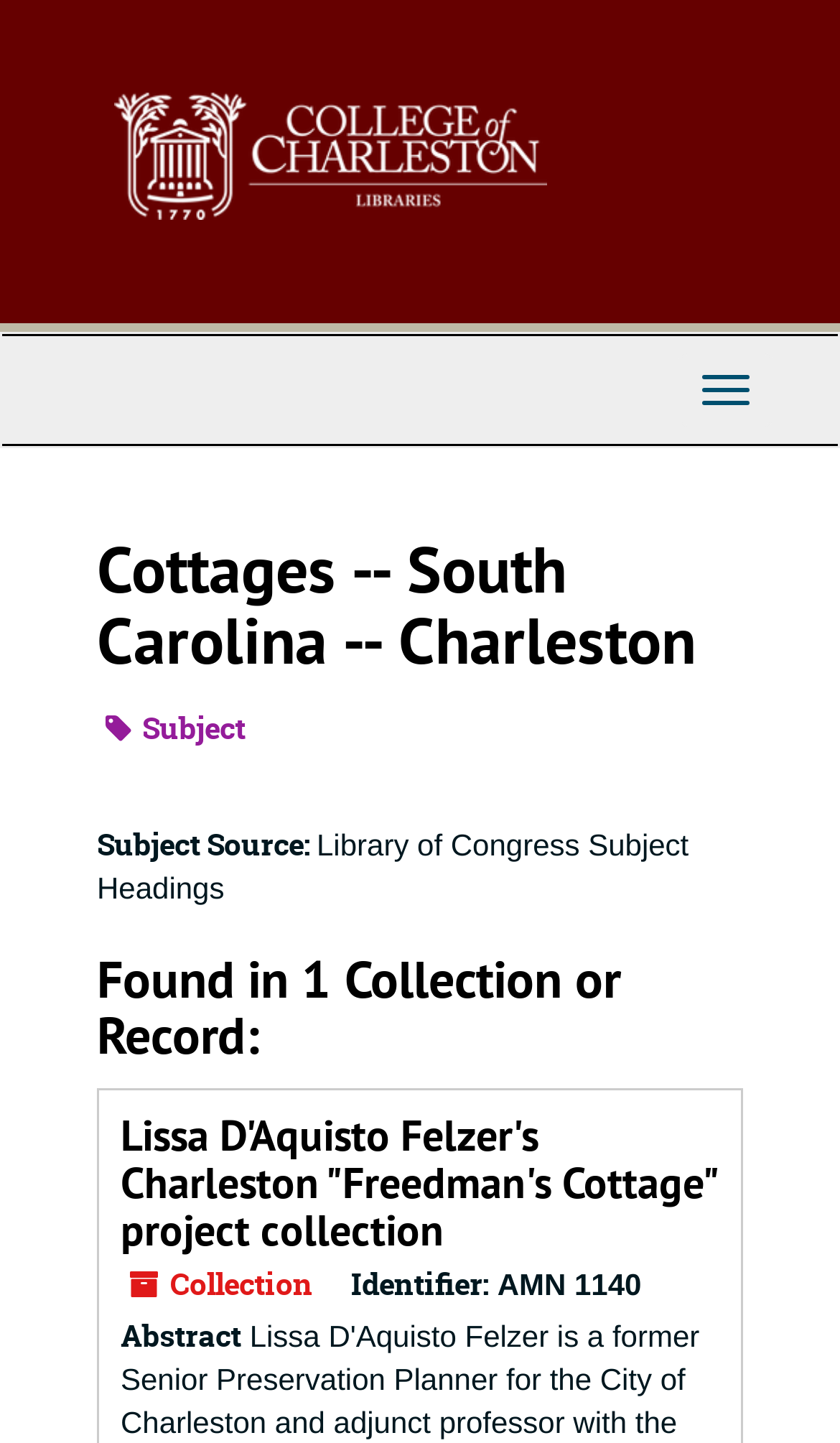What is the name of the collection?
Based on the image, respond with a single word or phrase.

Lissa D'Aquisto Felzer's Charleston 'Freedman's Cottage' project collection